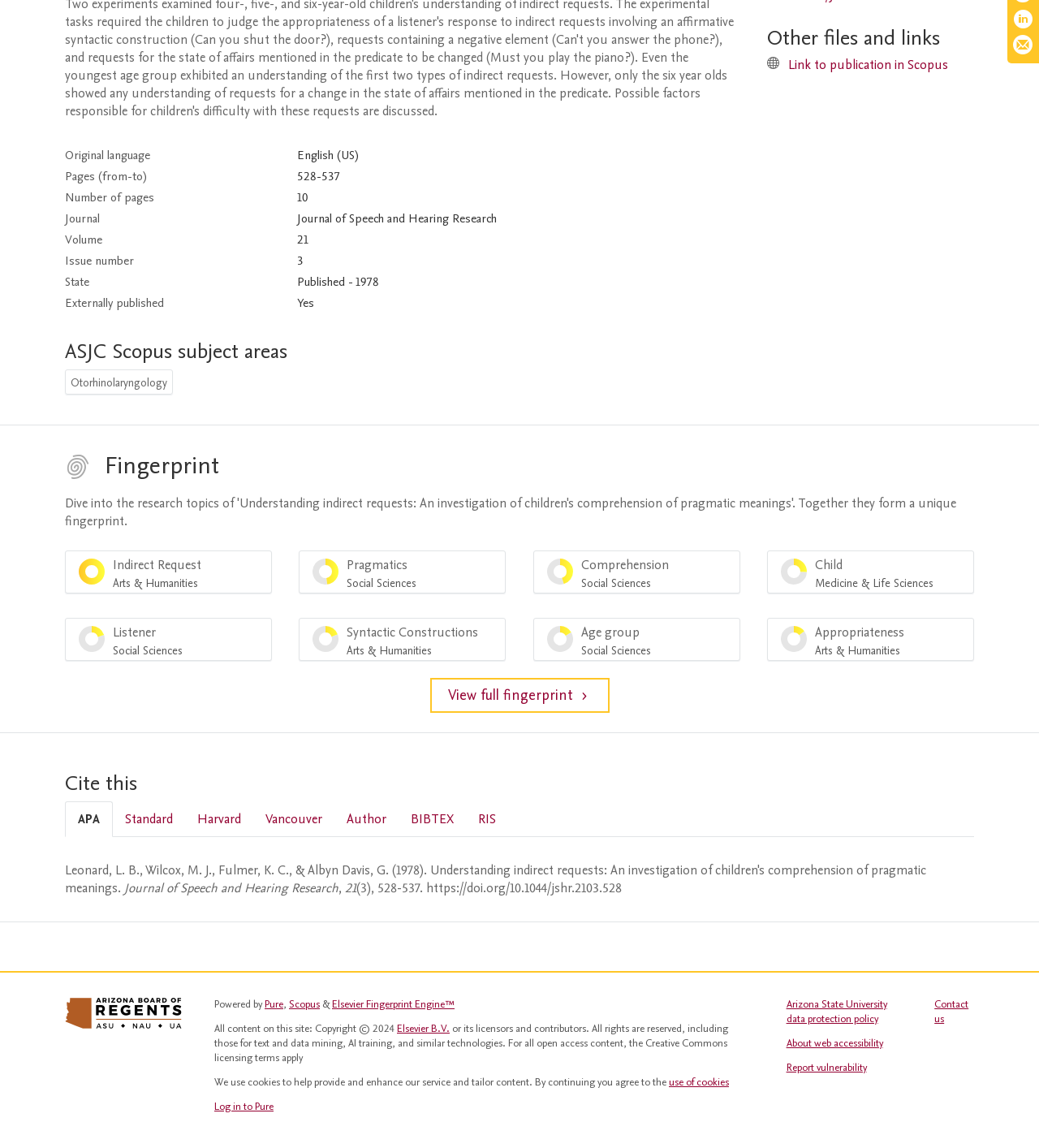Identify the bounding box coordinates for the UI element described as: "About web accessibility". The coordinates should be provided as four floats between 0 and 1: [left, top, right, bottom].

[0.757, 0.902, 0.85, 0.915]